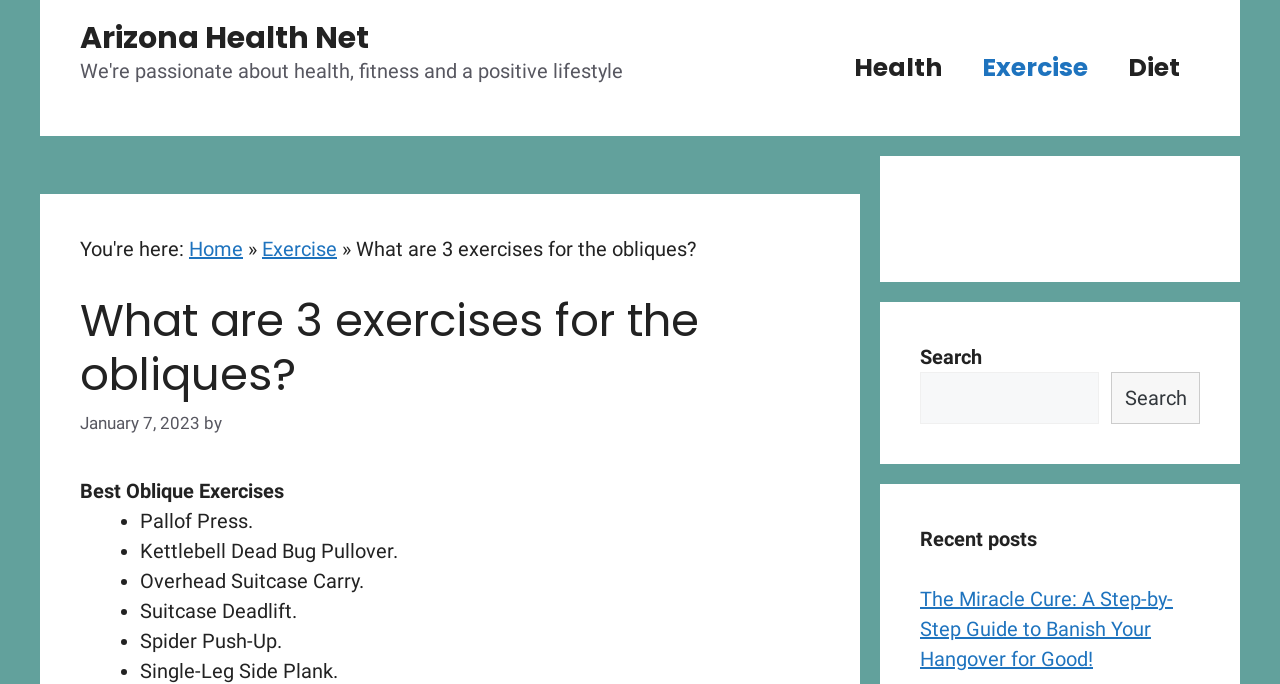Please give the bounding box coordinates of the area that should be clicked to fulfill the following instruction: "Read the article about 'The Miracle Cure'". The coordinates should be in the format of four float numbers from 0 to 1, i.e., [left, top, right, bottom].

[0.719, 0.858, 0.916, 0.981]